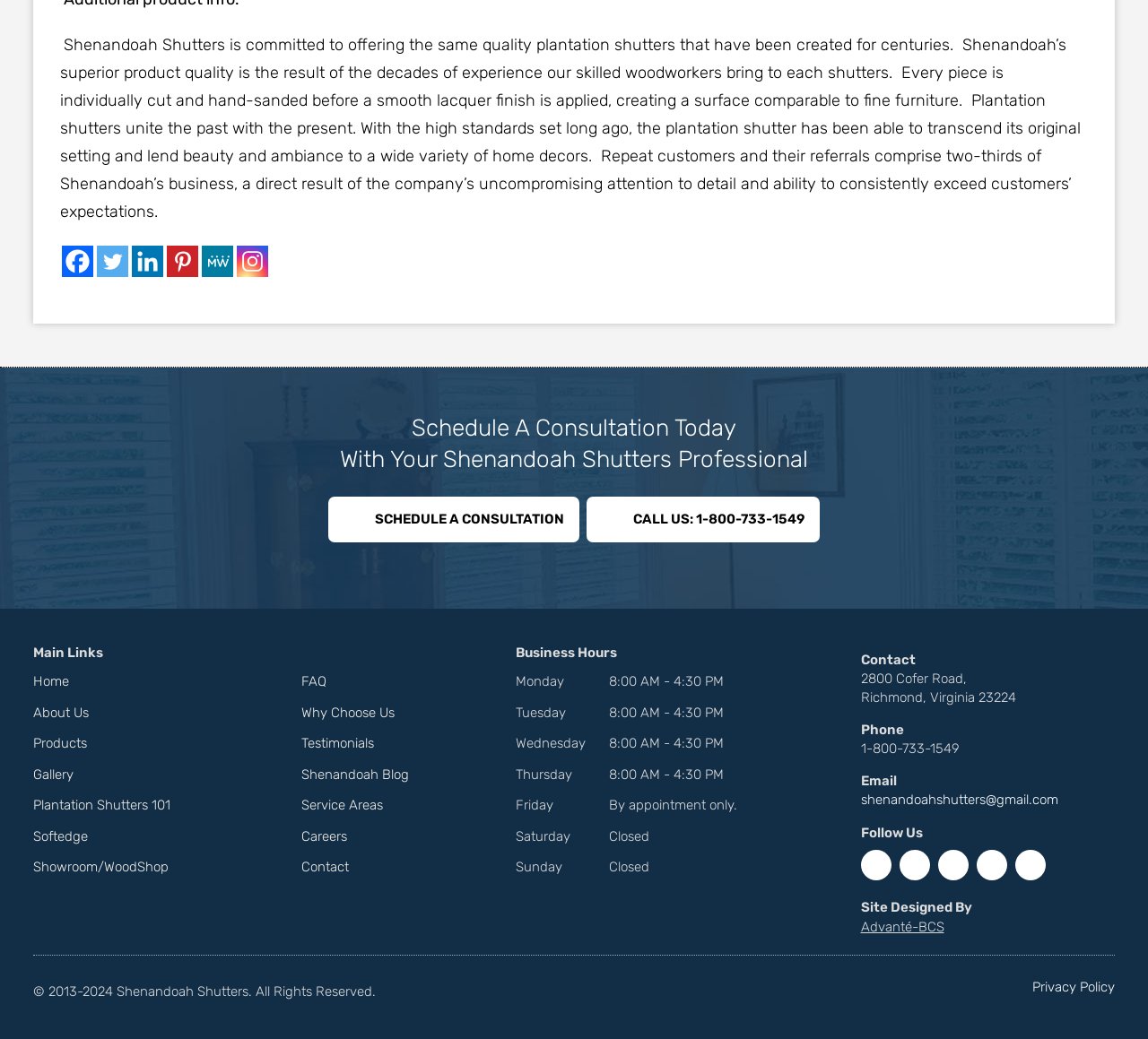What is the address of Shenandoah Shutters?
Based on the image content, provide your answer in one word or a short phrase.

2800 Cofer Road, Richmond, Virginia 23224